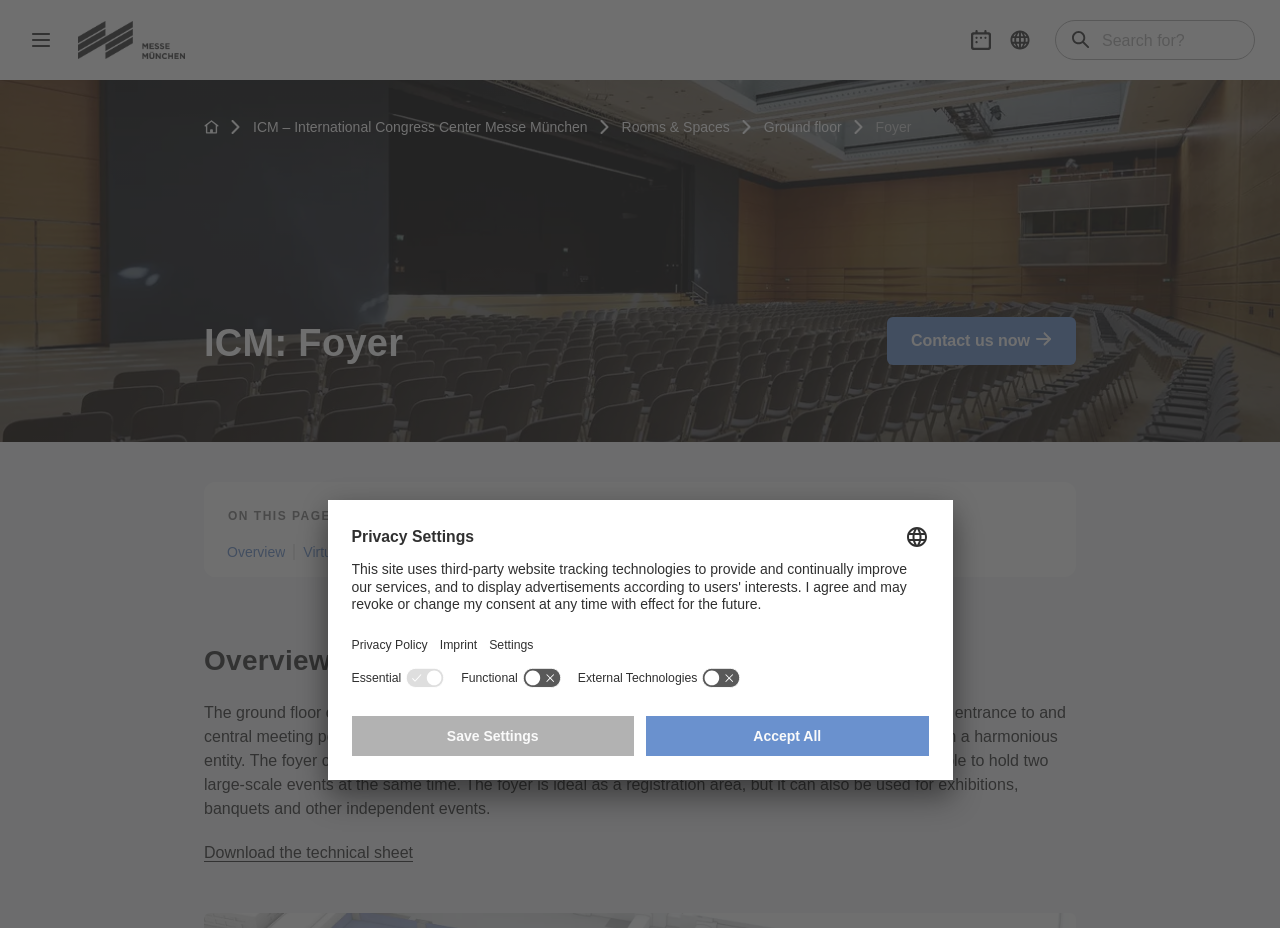Please specify the bounding box coordinates of the clickable region necessary for completing the following instruction: "Click the 'Schedule Quote' link". The coordinates must consist of four float numbers between 0 and 1, i.e., [left, top, right, bottom].

None